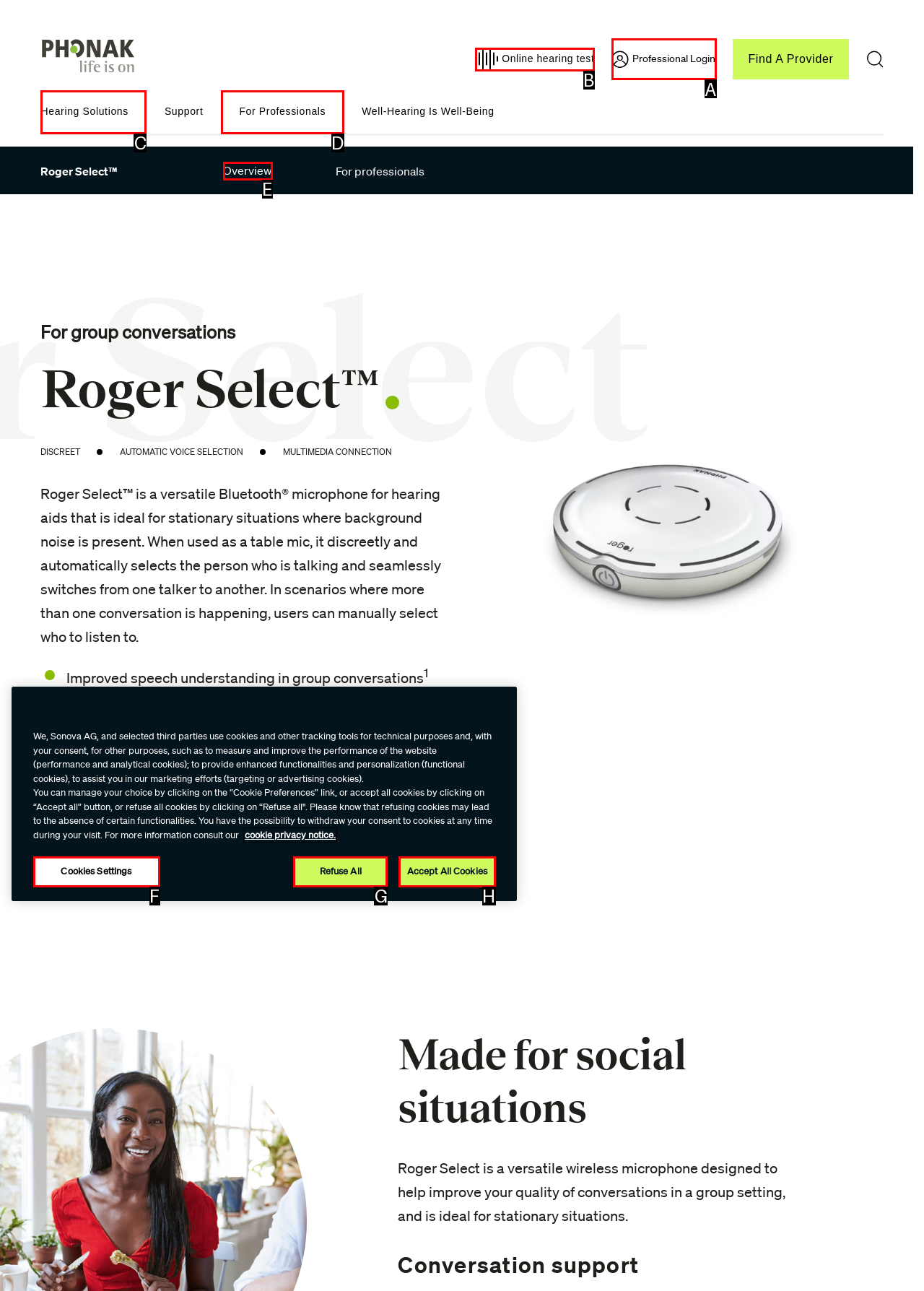Decide which HTML element to click to complete the task: Visit the LinkedIn page Provide the letter of the appropriate option.

None